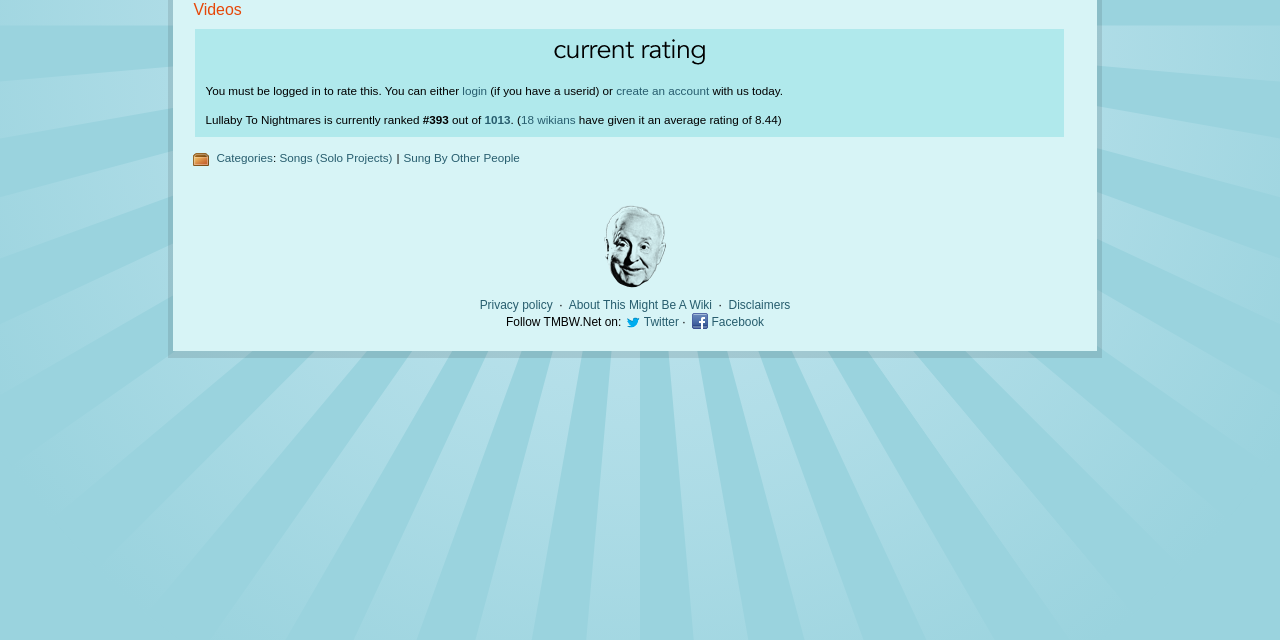Find the bounding box of the element with the following description: "Sung By Other People". The coordinates must be four float numbers between 0 and 1, formatted as [left, top, right, bottom].

[0.315, 0.236, 0.406, 0.256]